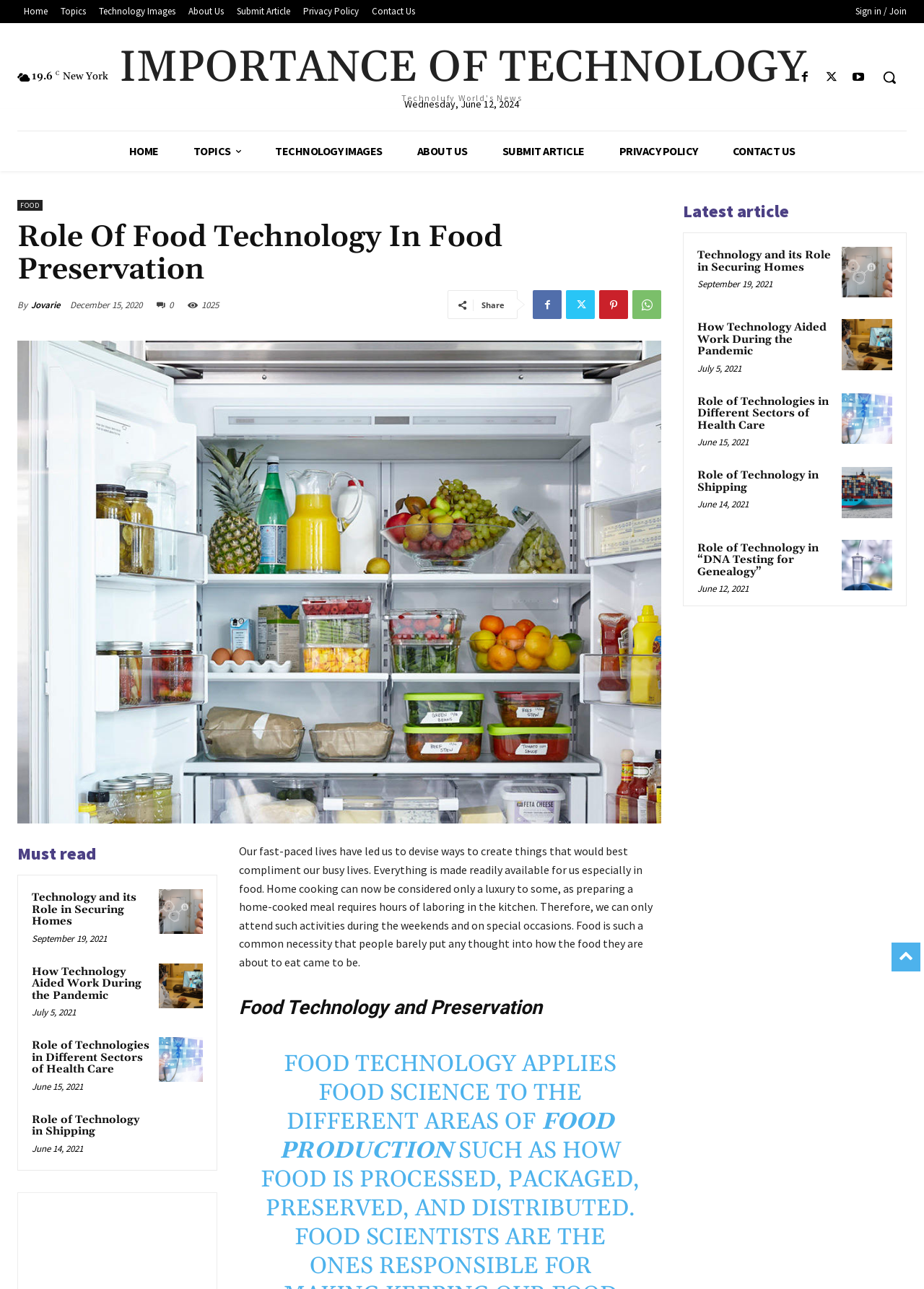Locate and extract the headline of this webpage.

Role Of Food Technology In Food Preservation